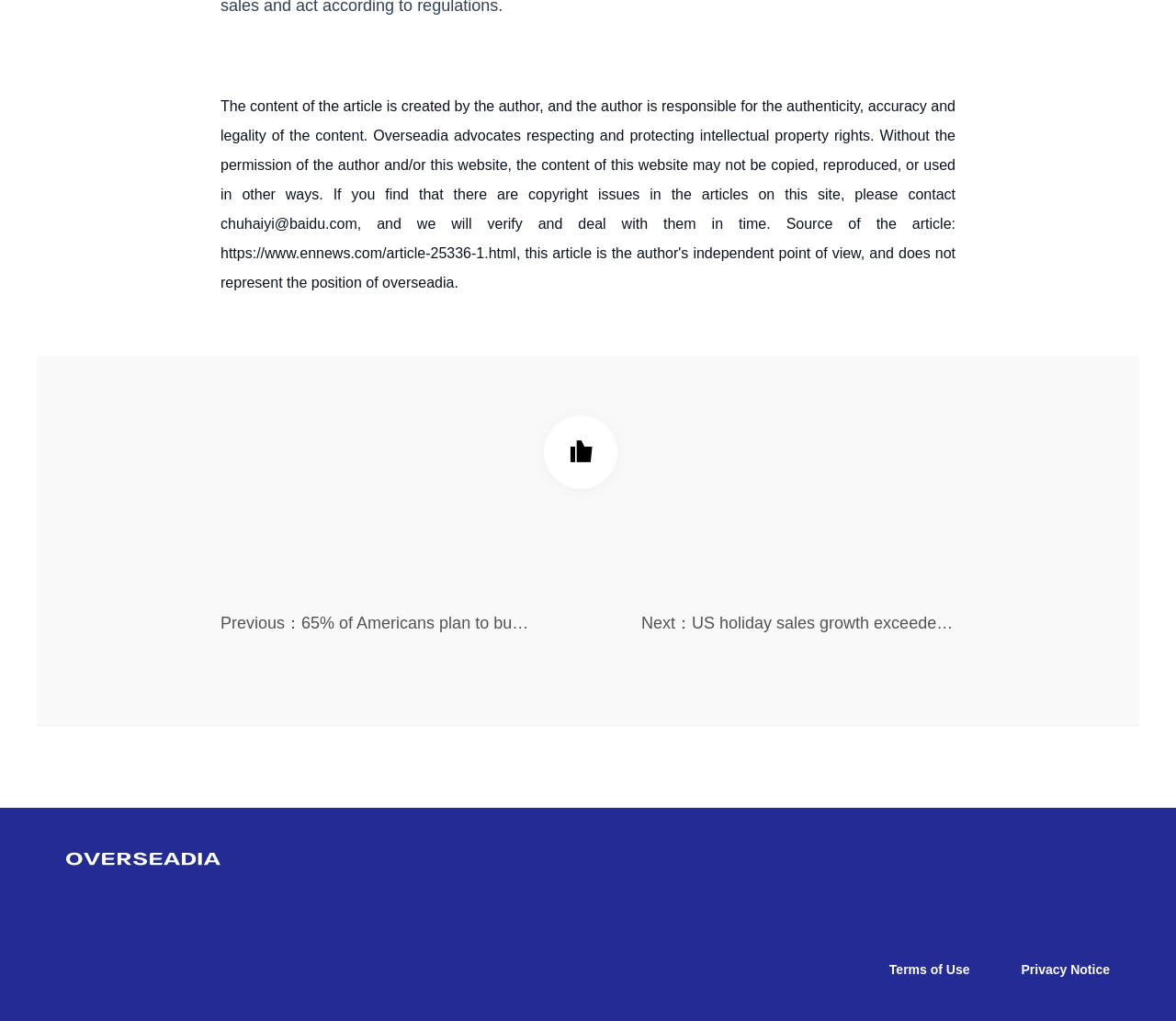Determine the bounding box coordinates for the HTML element described here: "Privacy Notice".

[0.868, 0.942, 0.944, 0.957]